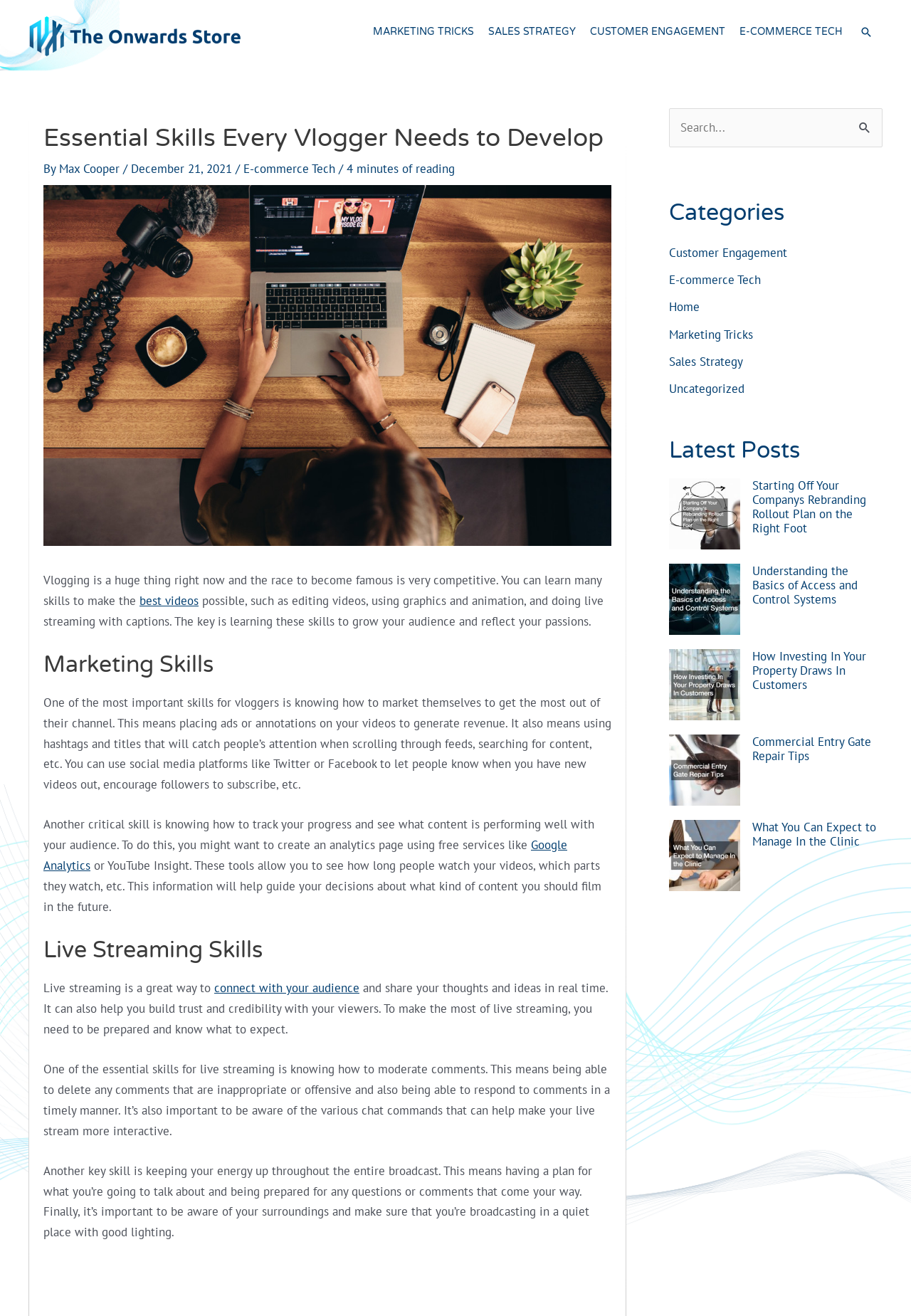Please determine the bounding box coordinates of the element's region to click for the following instruction: "Read 'Essential Skills Every Vlogger Needs to Develop' article".

[0.048, 0.094, 0.671, 0.116]